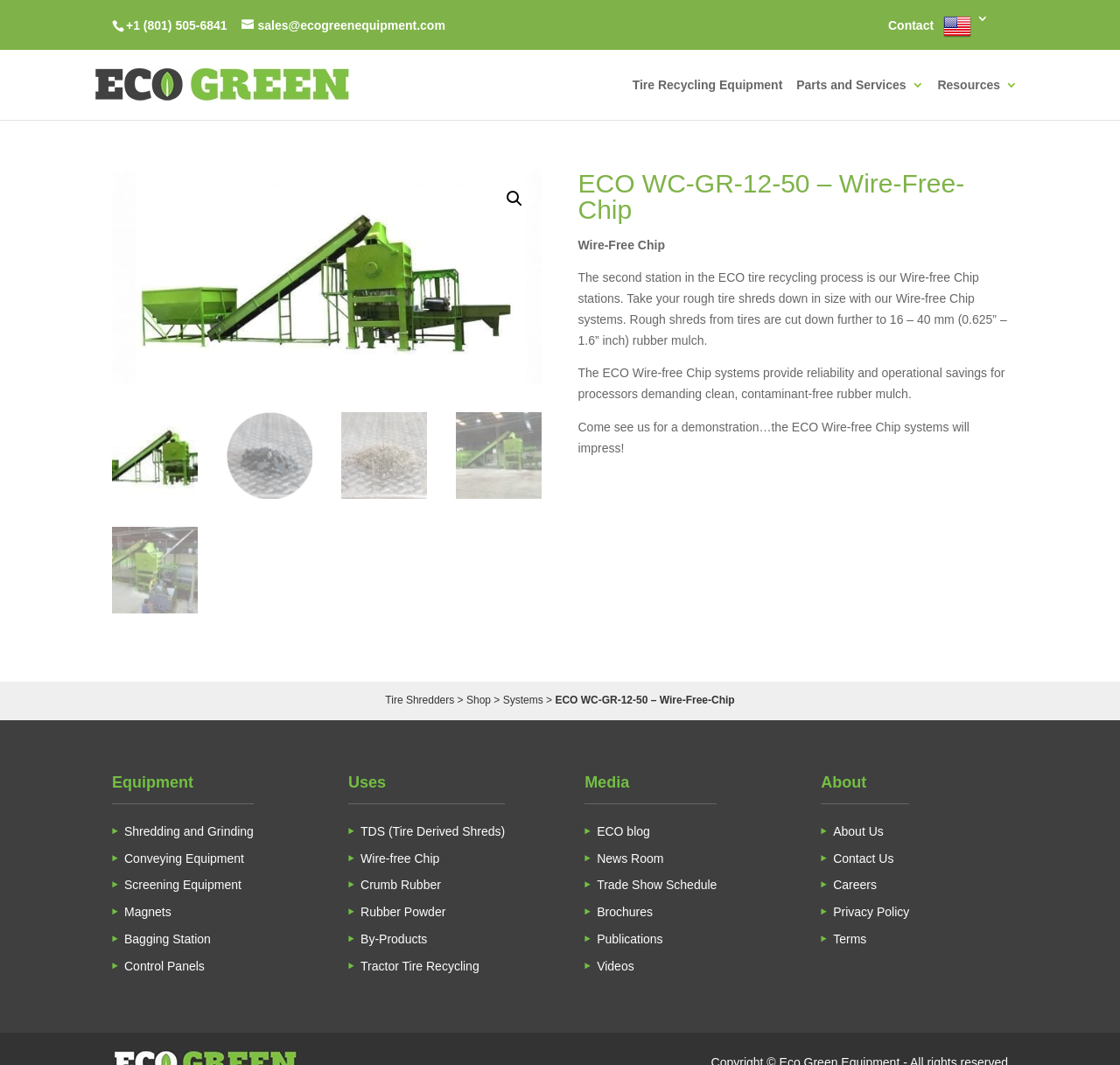How many types of equipment are listed under 'Equipment'?
Answer the question with a thorough and detailed explanation.

I counted the number of link elements under the 'Equipment' heading, which are 'Shredding and Grinding', 'Conveying Equipment', 'Screening Equipment', 'Magnets', 'Bagging Station', 'Control Panels', and found that there are 7 types of equipment listed.